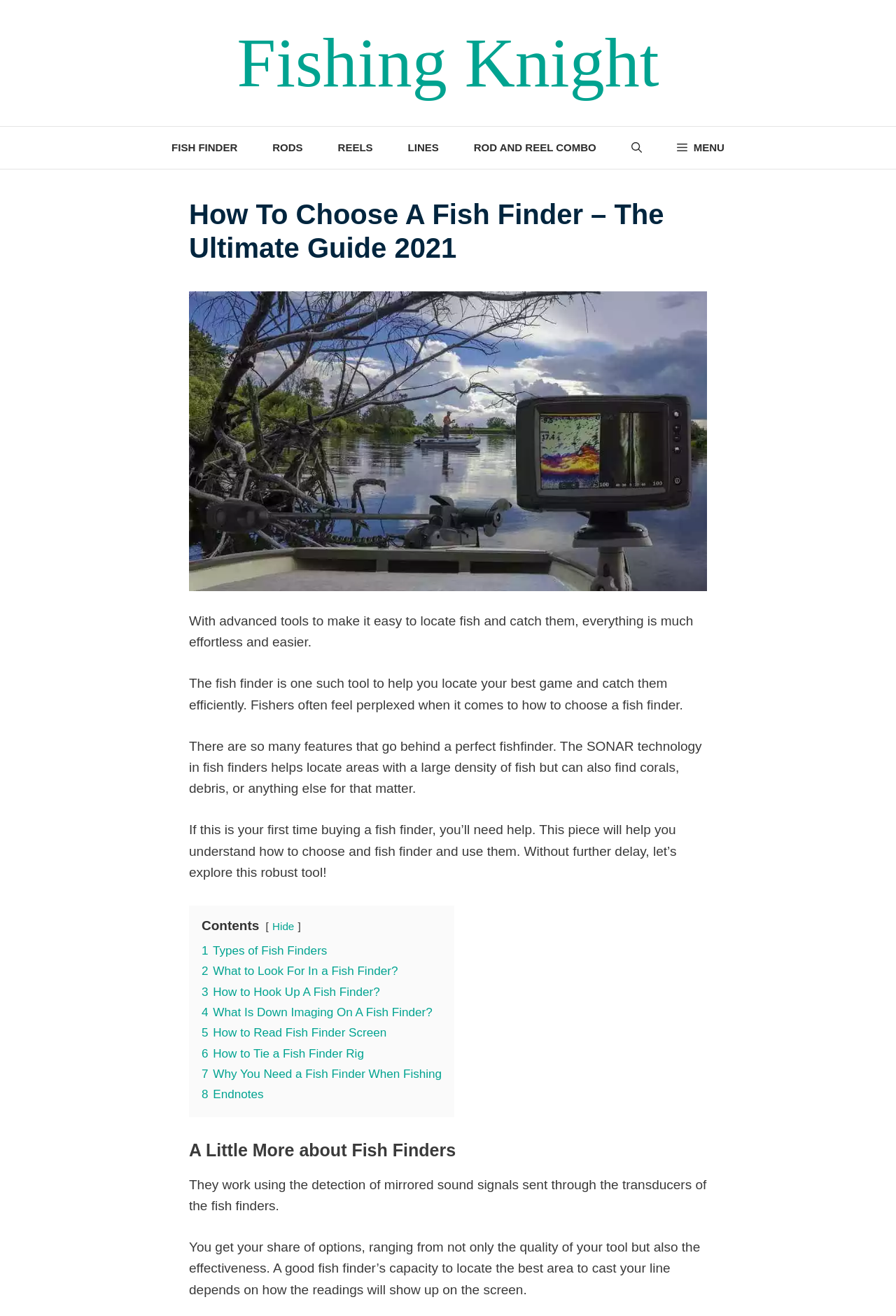What are the types of fish finders?
Please provide a detailed answer to the question.

Although the webpage does not explicitly mention the types of fish finders, it provides a link to '1 Types of Fish Finders' which suggests that there are different types of fish finders, but the webpage does not provide further information.